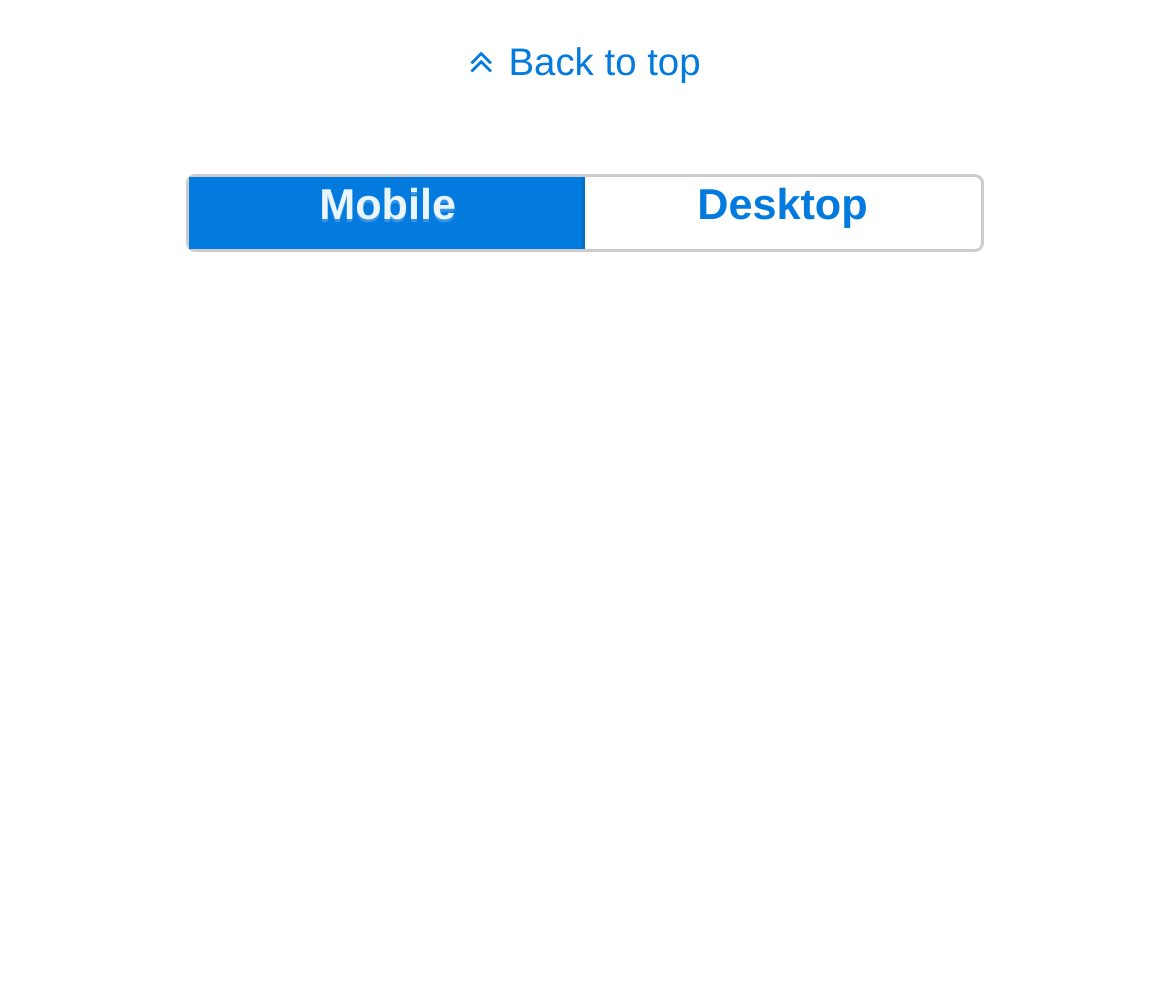Determine the bounding box coordinates for the UI element described. Format the coordinates as (top-left x, top-left y, bottom-right x, bottom-right y) and ensure all values are between 0 and 1. Element description: Back to top

[0.0, 0.039, 1.0, 0.085]